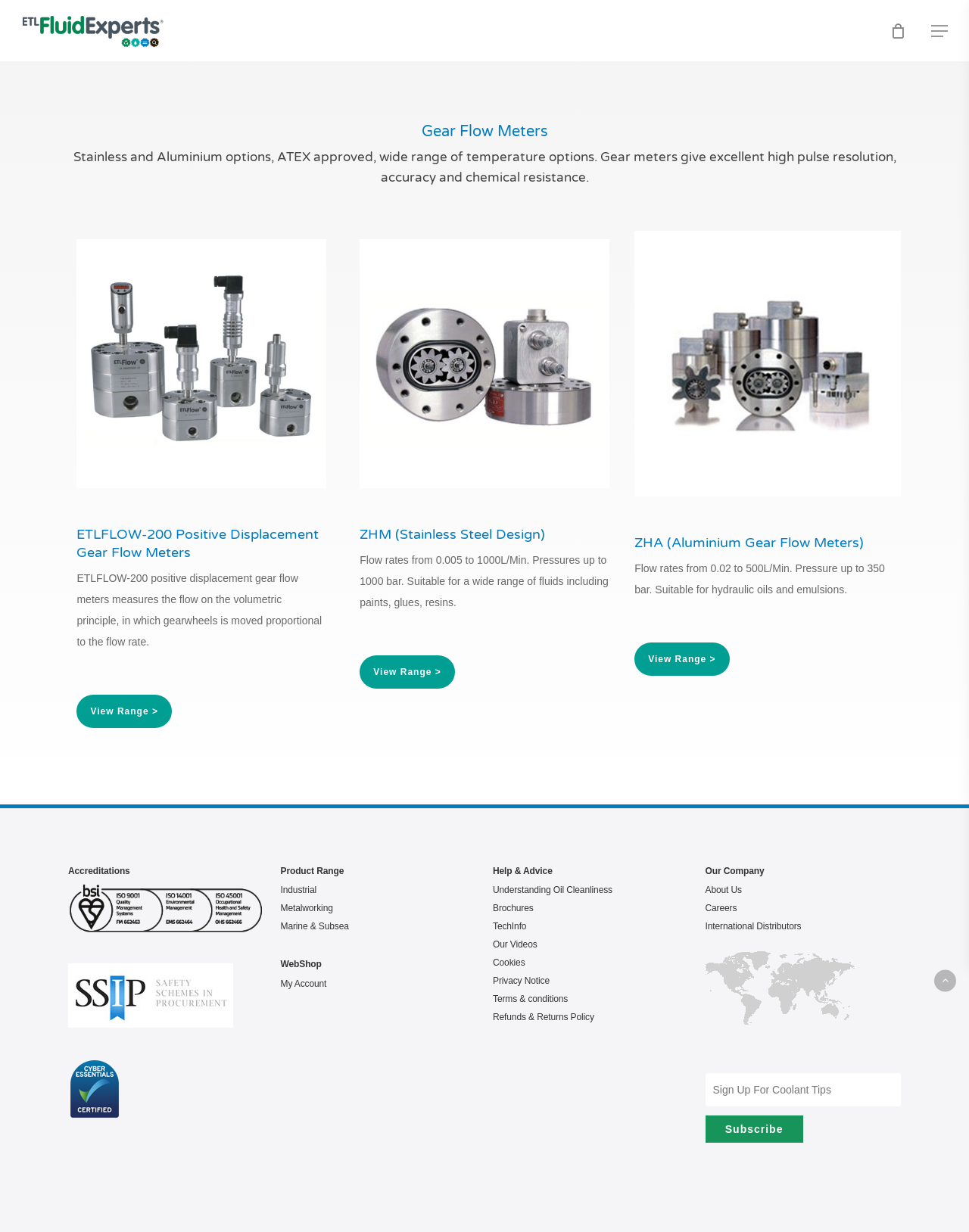Please provide the bounding box coordinates for the element that needs to be clicked to perform the instruction: "Learn about Accreditations". The coordinates must consist of four float numbers between 0 and 1, formatted as [left, top, right, bottom].

[0.07, 0.702, 0.272, 0.712]